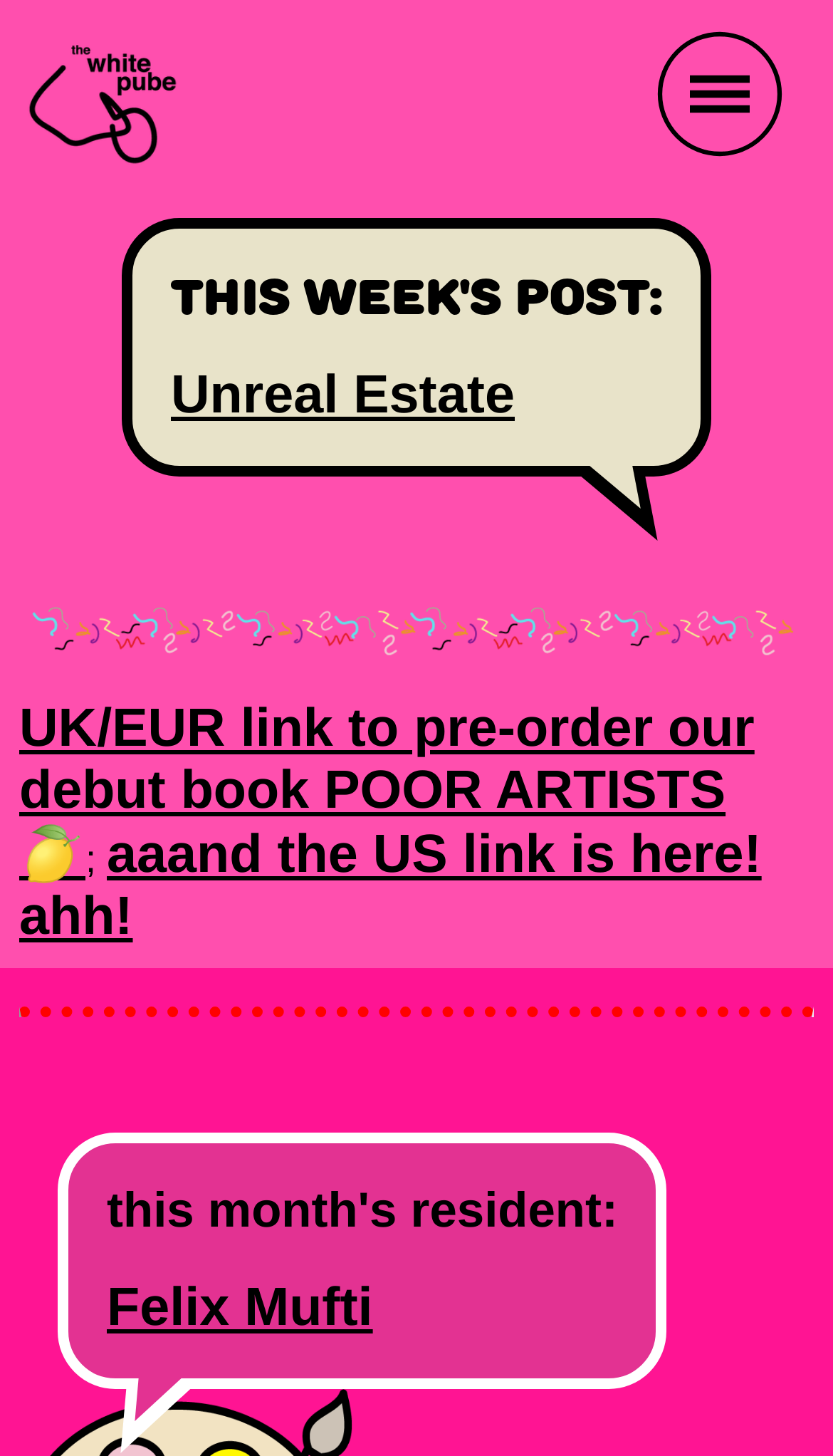What is the orientation of the separator element?
Based on the image, provide your answer in one word or phrase.

horizontal